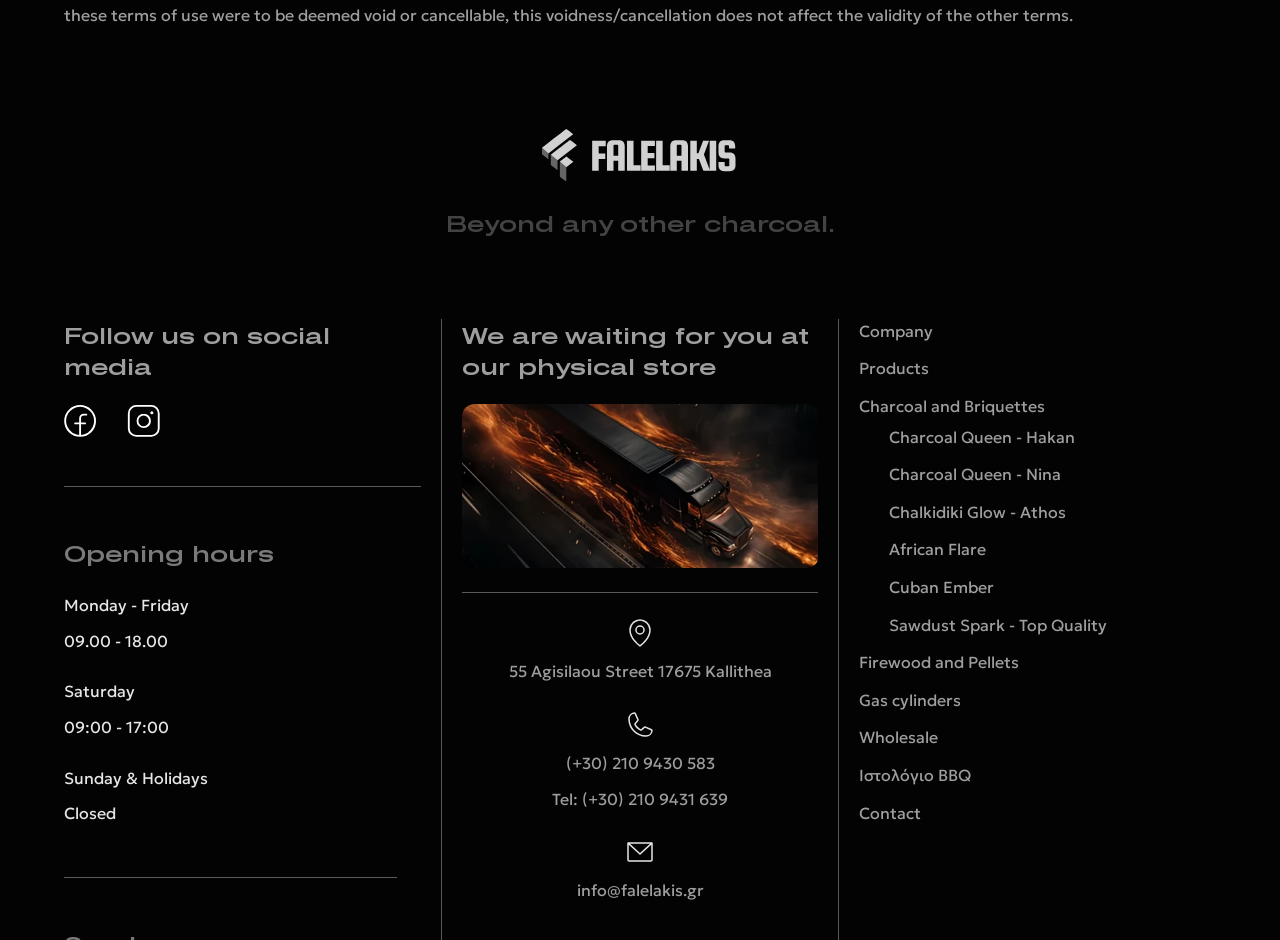What are the store's opening hours on Saturday?
Please elaborate on the answer to the question with detailed information.

I found the opening hours on Saturday by looking at the StaticText element with the text 'Saturday' and the adjacent StaticText element with the text '09:00 - 17:00'.